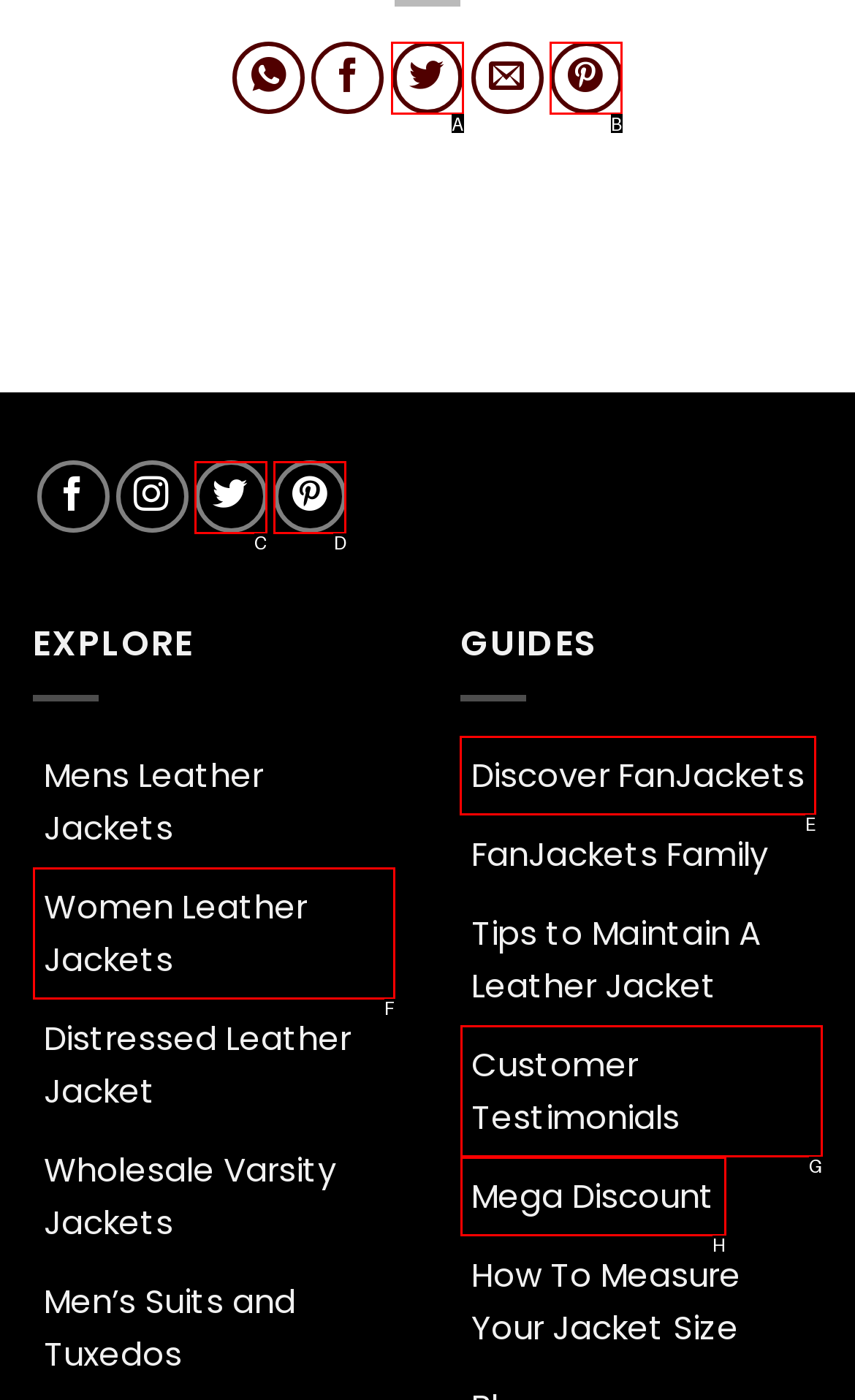Which HTML element should be clicked to complete the following task: Call Andy?
Answer with the letter corresponding to the correct choice.

None